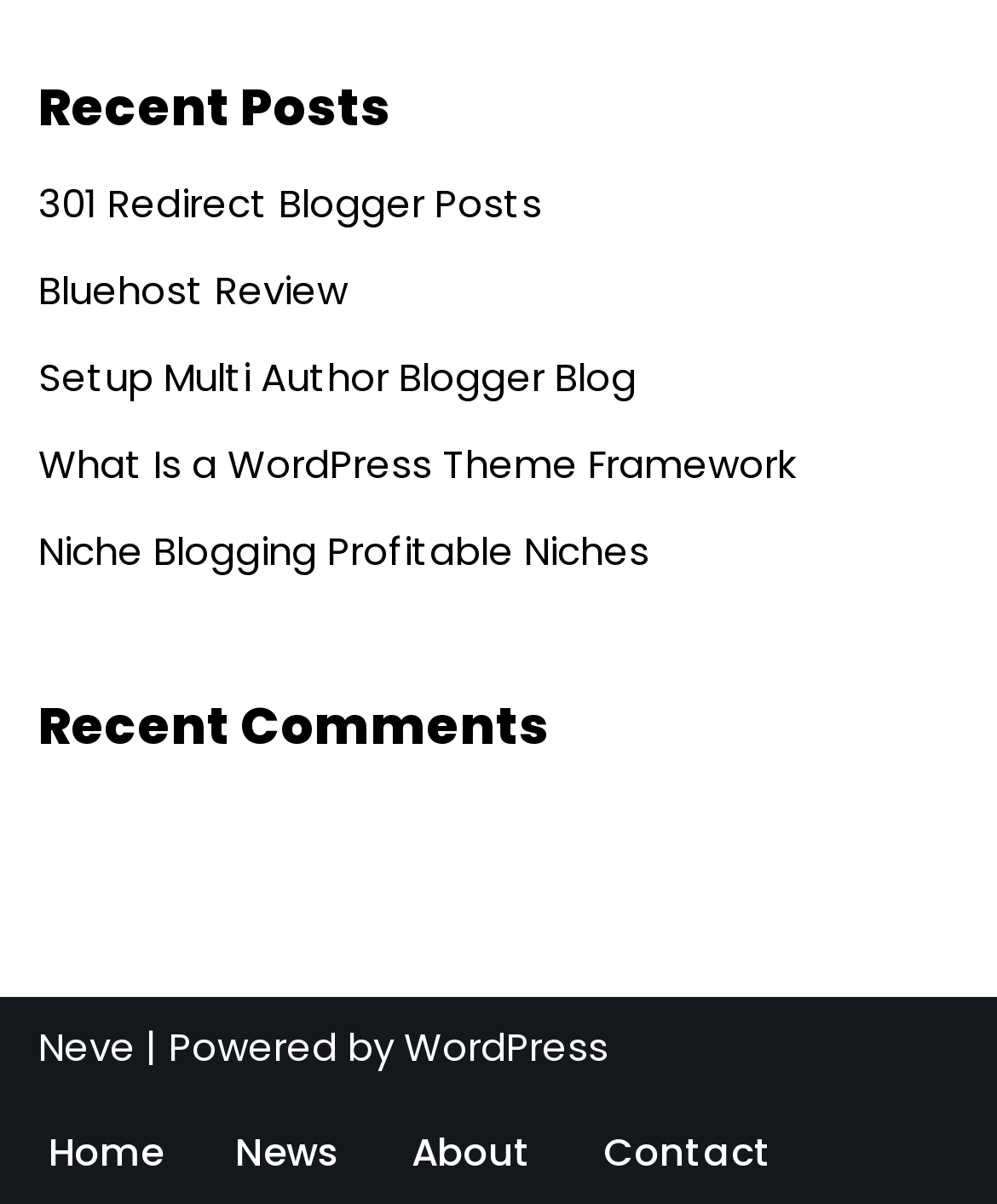Select the bounding box coordinates of the element I need to click to carry out the following instruction: "check the Neve link".

[0.038, 0.847, 0.136, 0.892]